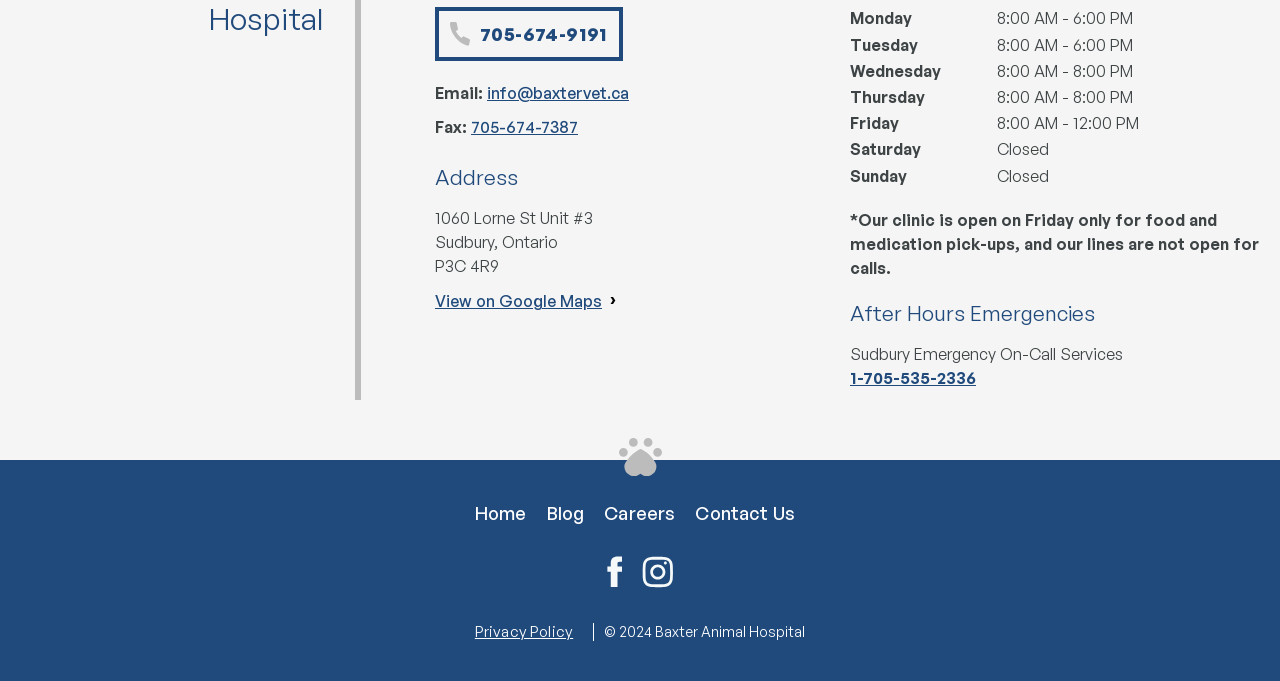What is the emergency on-call service number?
Answer the question with a single word or phrase, referring to the image.

1-705-535-2336